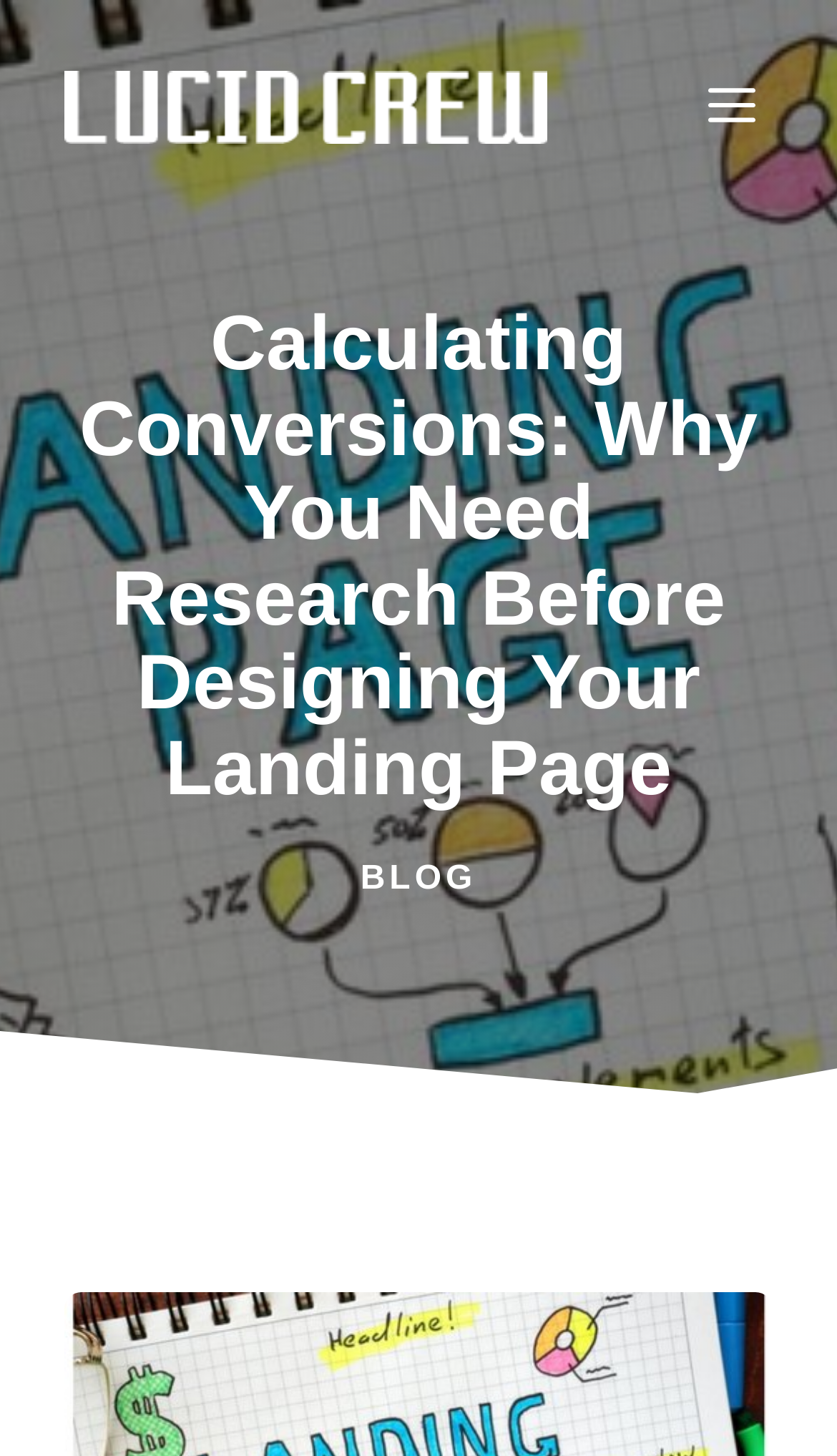Provide a brief response in the form of a single word or phrase:
Is the menu currently expanded?

No